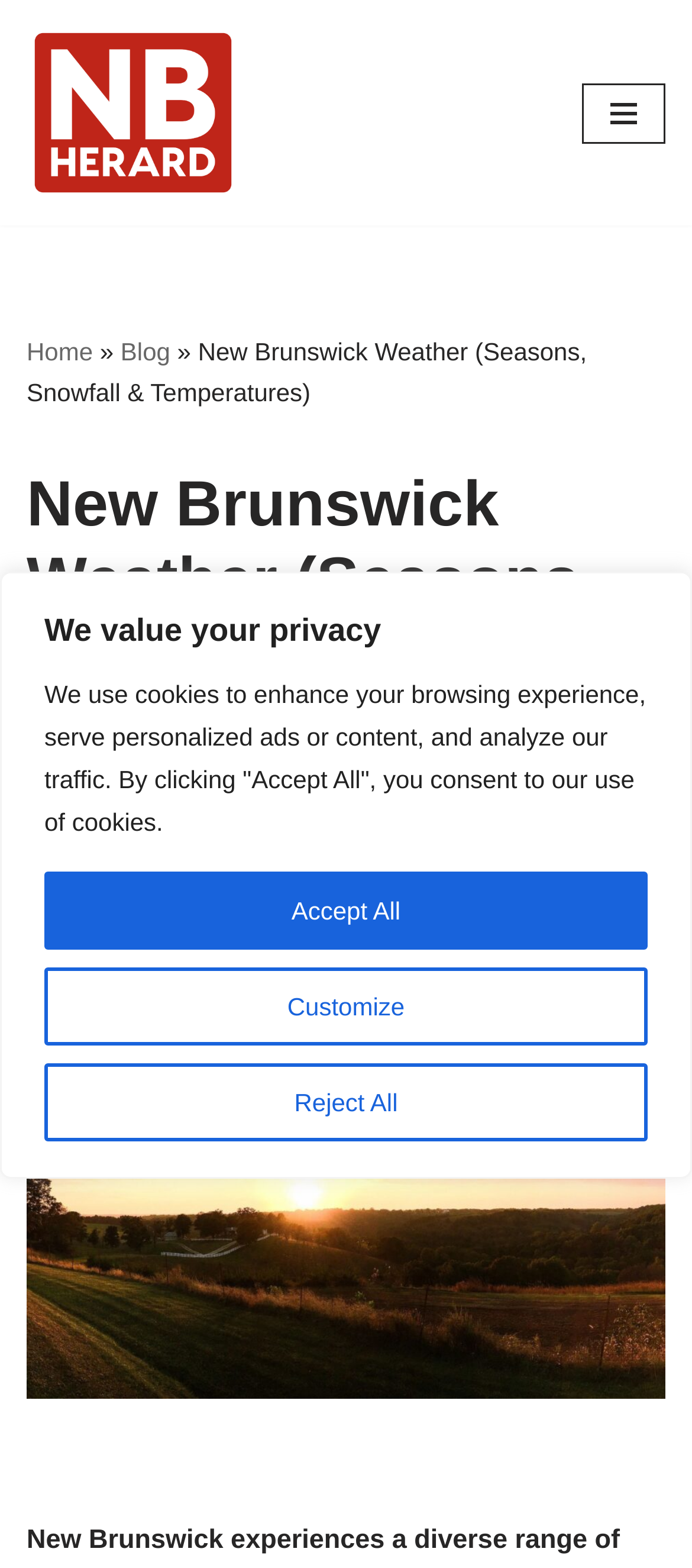How many navigation menu items are there?
Based on the screenshot, answer the question with a single word or phrase.

4